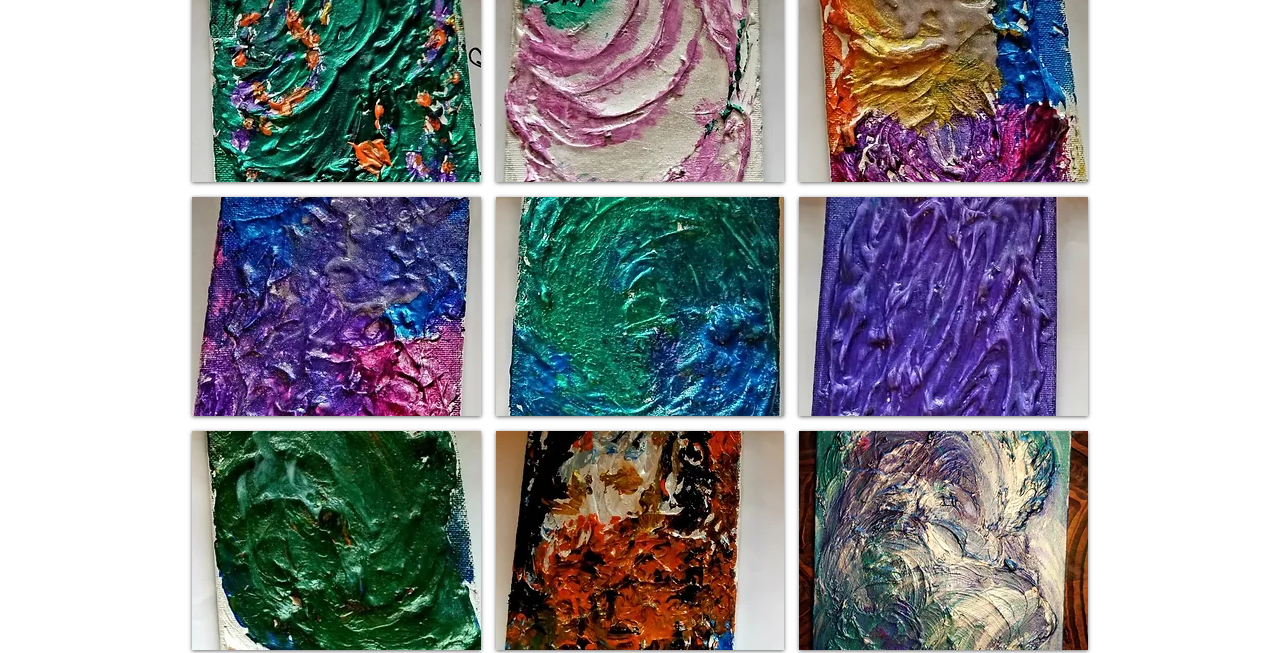What is the name of the artwork?
Refer to the image and give a detailed answer to the query.

The name of the artwork can be determined by reading the button text 'Leftover Paint!' which is likely the title of the artwork.